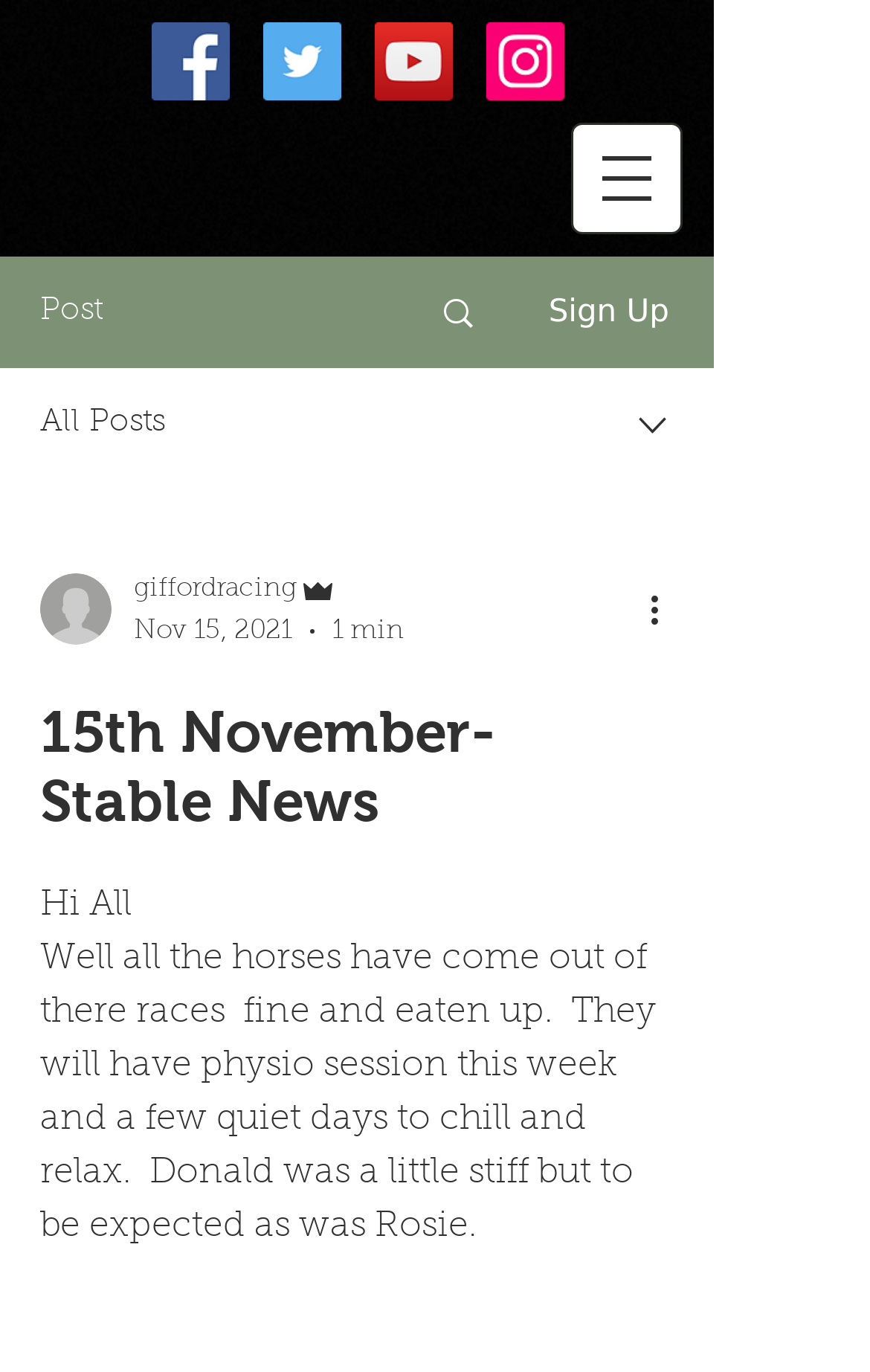How long ago was this post written?
Please provide a detailed and comprehensive answer to the question.

I found a generic element with the text '1 min', which is likely indicating the time elapsed since the post was written.